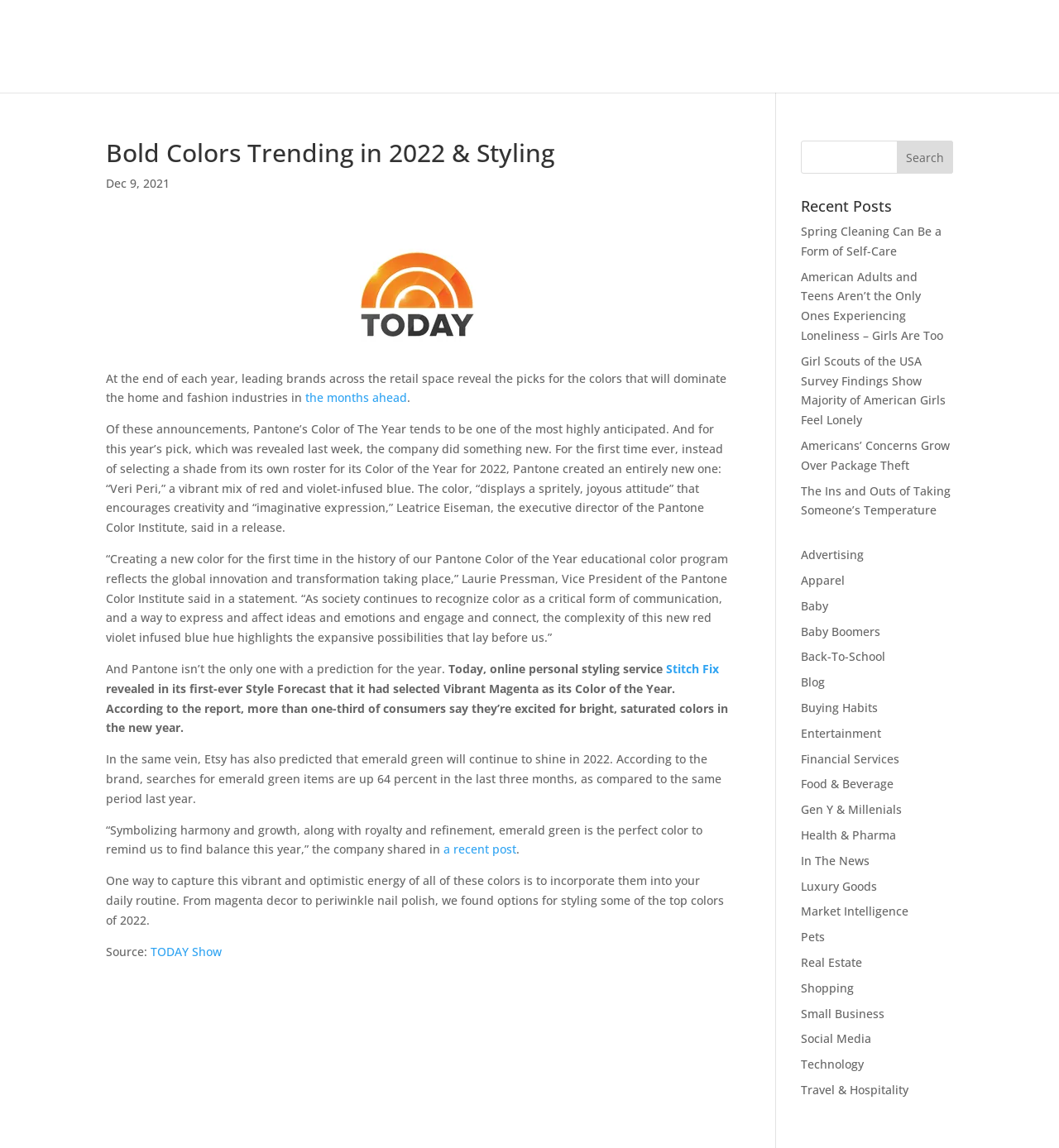Please specify the bounding box coordinates of the region to click in order to perform the following instruction: "Visit the TODAY Show website".

[0.142, 0.822, 0.209, 0.835]